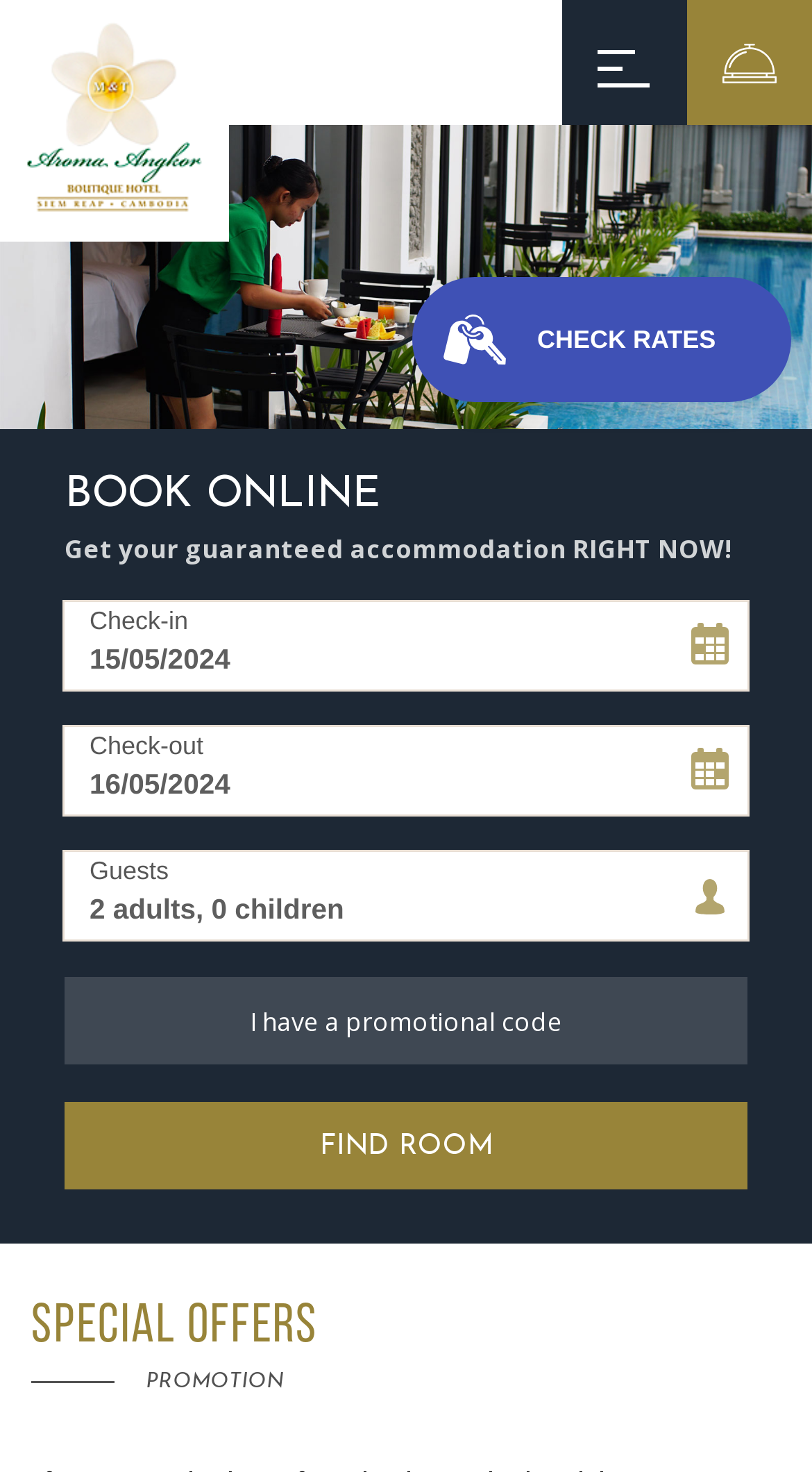Given the webpage screenshot and the description, determine the bounding box coordinates (top-left x, top-left y, bottom-right x, bottom-right y) that define the location of the UI element matching this description: About Us

[0.779, 0.506, 0.936, 0.544]